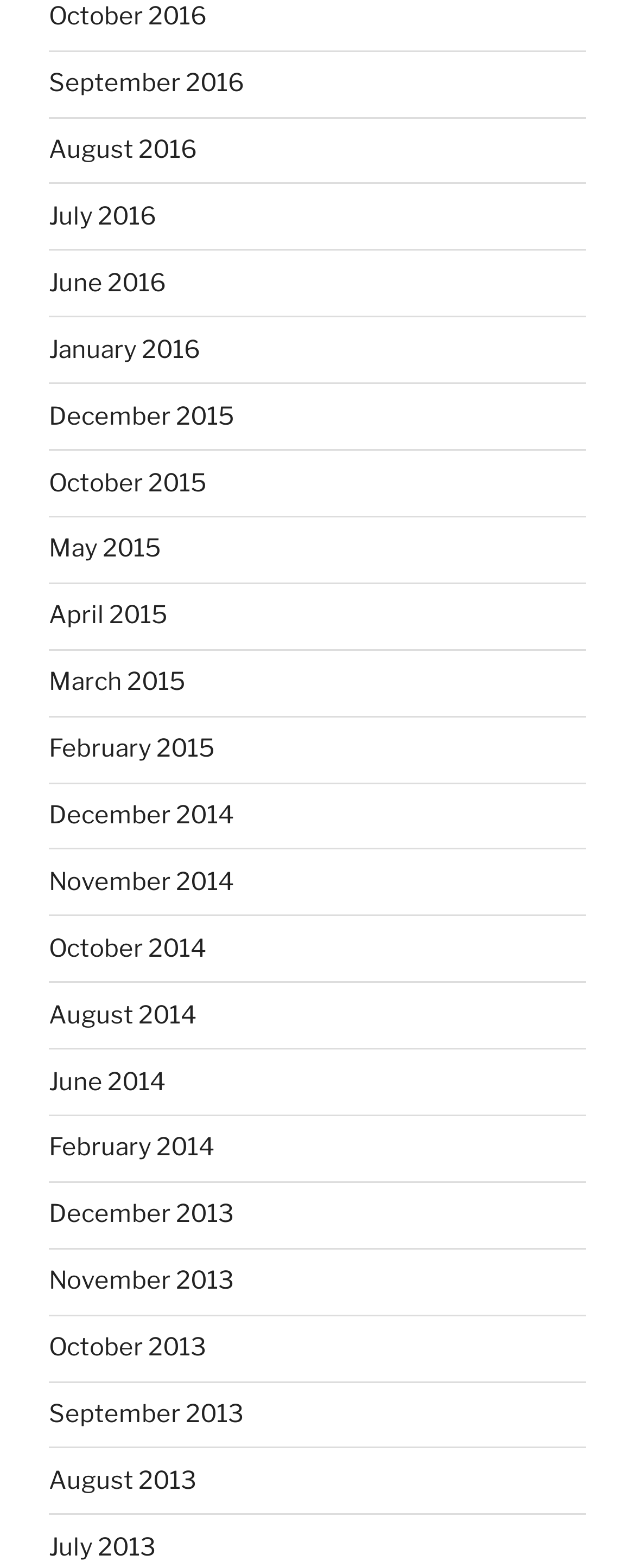Identify the coordinates of the bounding box for the element that must be clicked to accomplish the instruction: "view October 2016".

[0.077, 0.001, 0.326, 0.02]